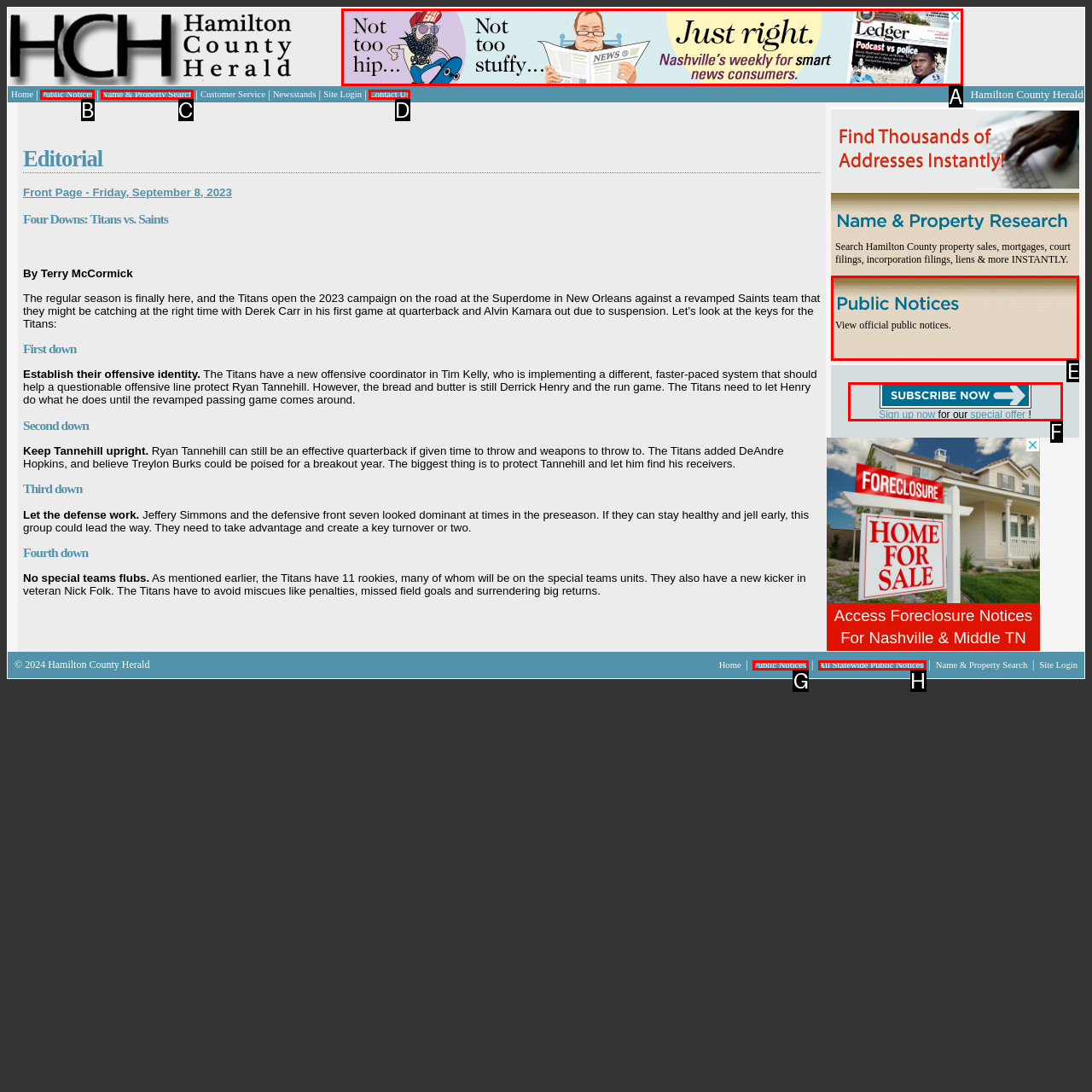Indicate which UI element needs to be clicked to fulfill the task: View official public notices
Answer with the letter of the chosen option from the available choices directly.

E